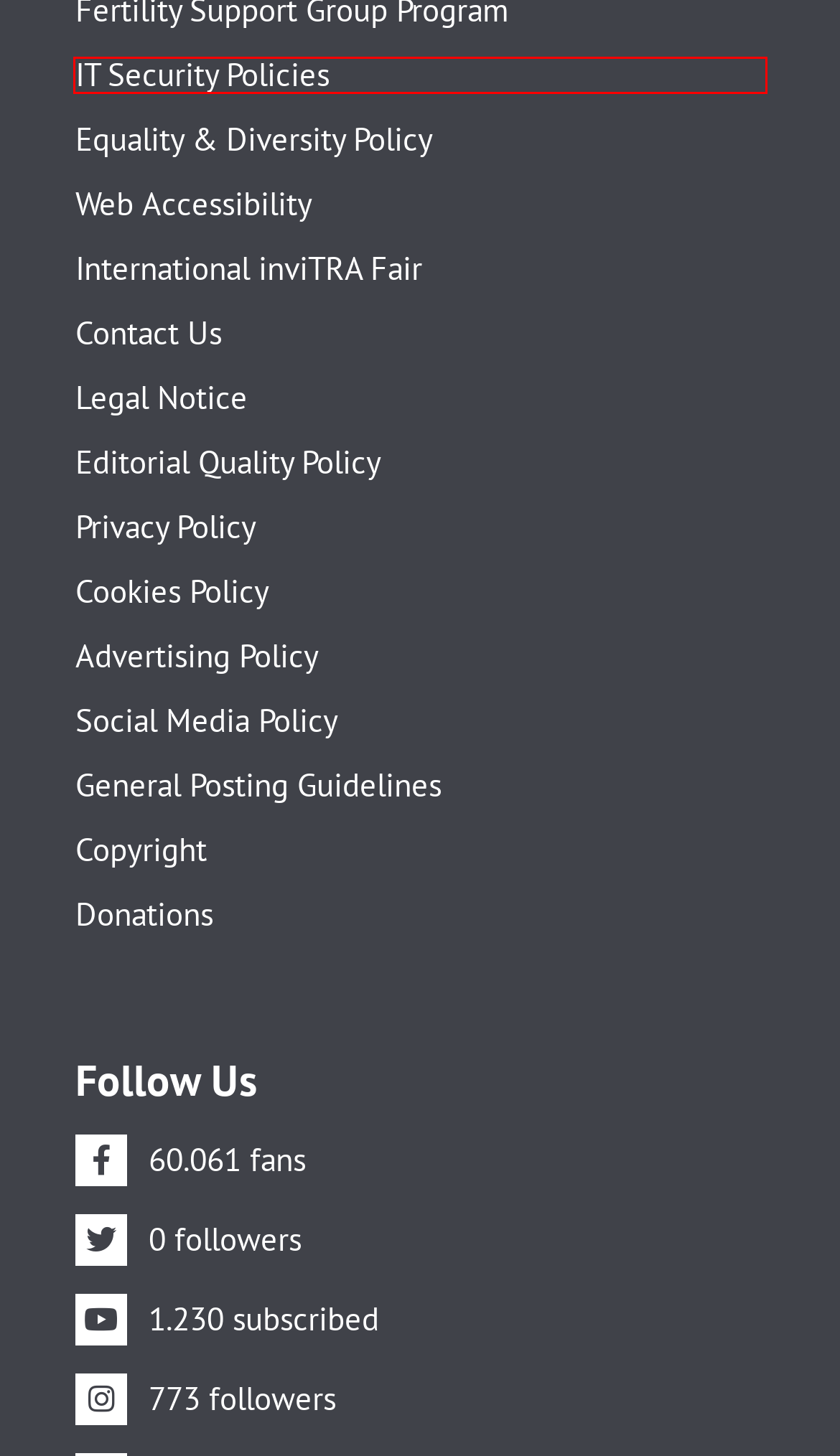Take a look at the provided webpage screenshot featuring a red bounding box around an element. Select the most appropriate webpage description for the page that loads after clicking on the element inside the red bounding box. Here are the candidates:
A. Equality & Diversity Policy - inviTRA
B. International inviTRA Fair
C. Web Accessibility Initiatives - inviTRA
D. Privacy and Data Protection Policy - inviTRA
E. Social Media Policy - inviTRA
F. Contact Us - inviTRA
G. Legal Notice - inviTRA
H. Facilities & Computer Security Policies - inviTRA

H